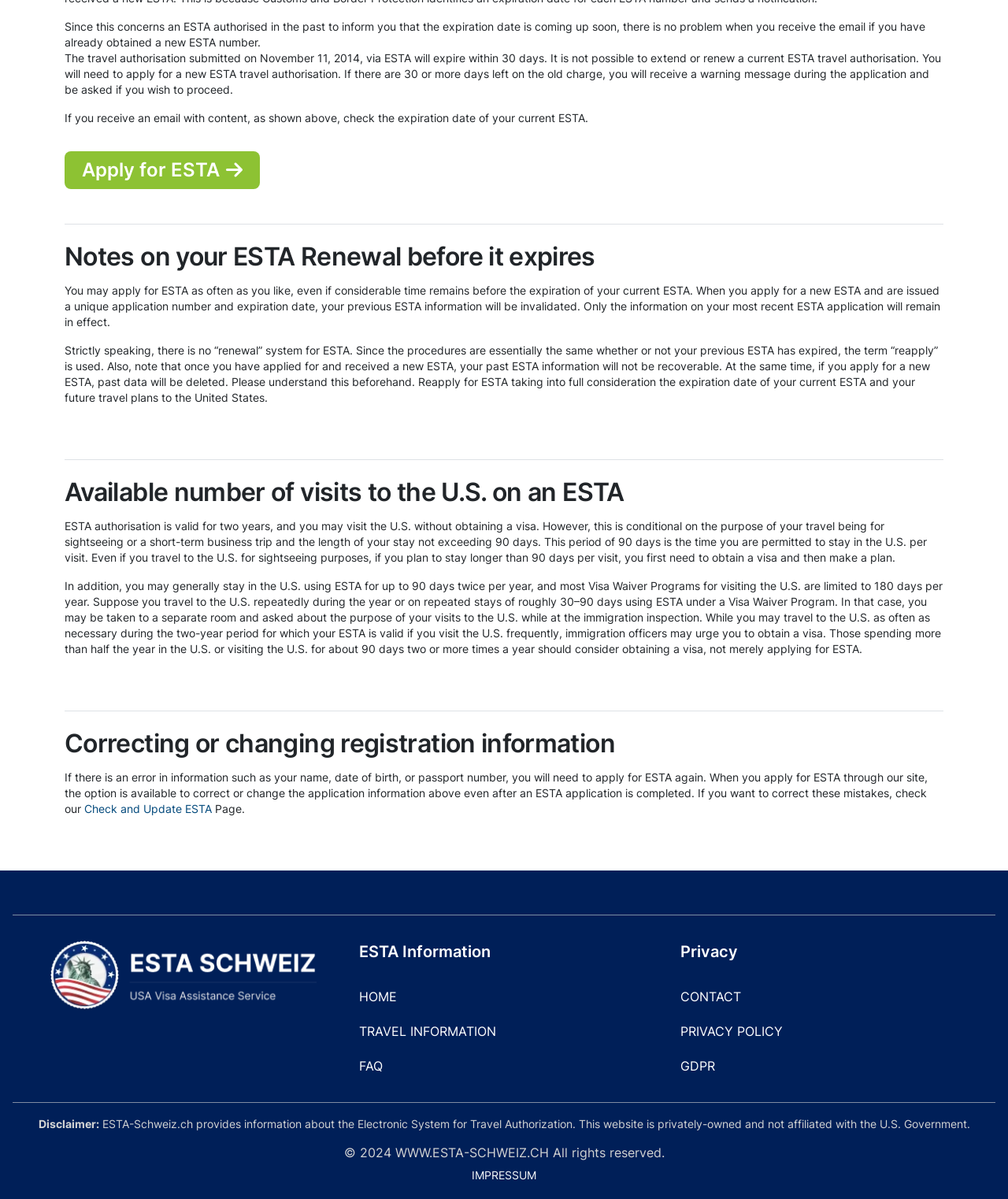What is the consequence of applying for a new ESTA?
Using the image as a reference, give an elaborate response to the question.

When an individual applies for a new ESTA, their previous ESTA information will be invalidated, and only the information on their most recent ESTA application will remain in effect.